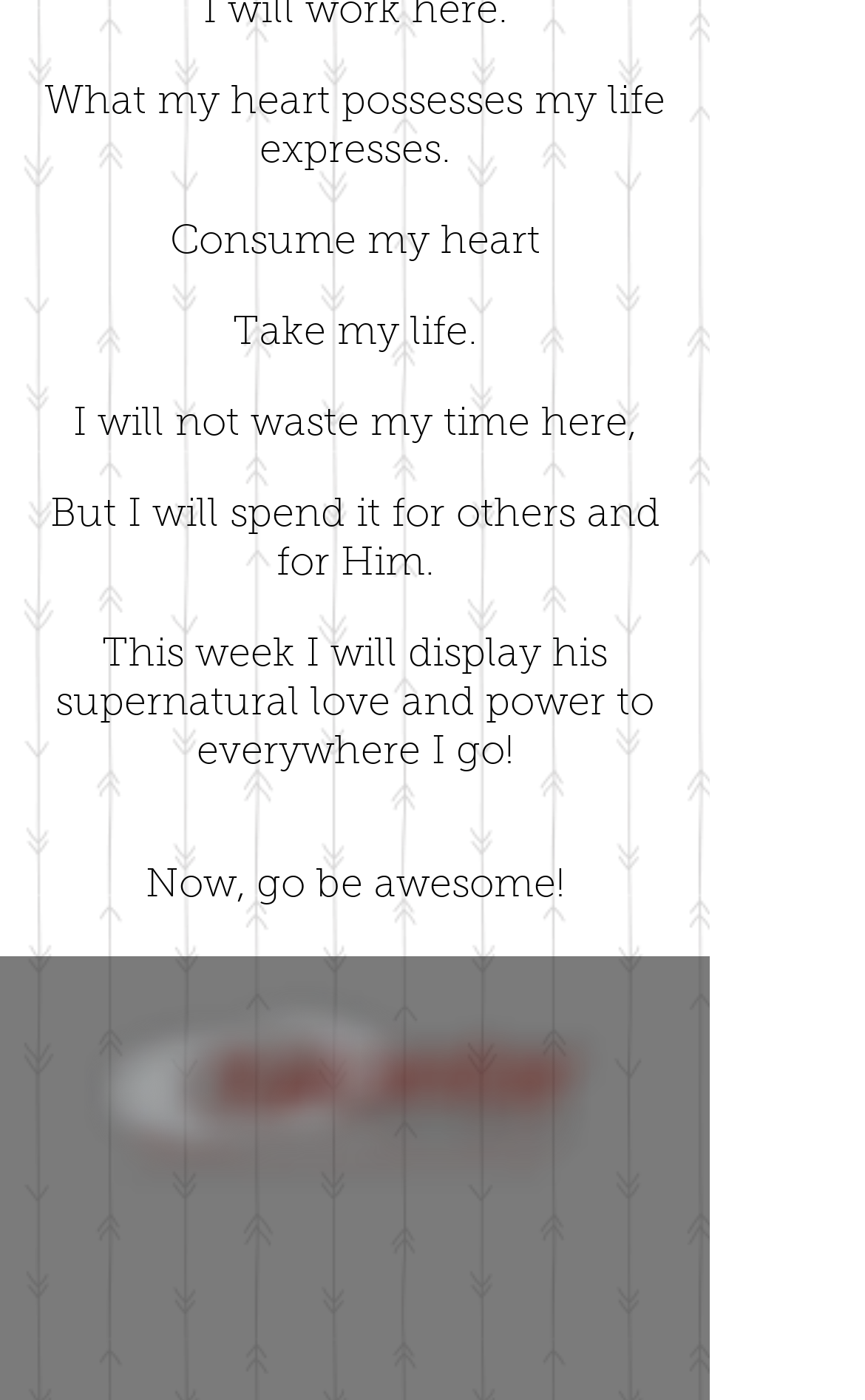What is the purpose of the webpage?
Look at the screenshot and respond with one word or a short phrase.

To inspire and motivate